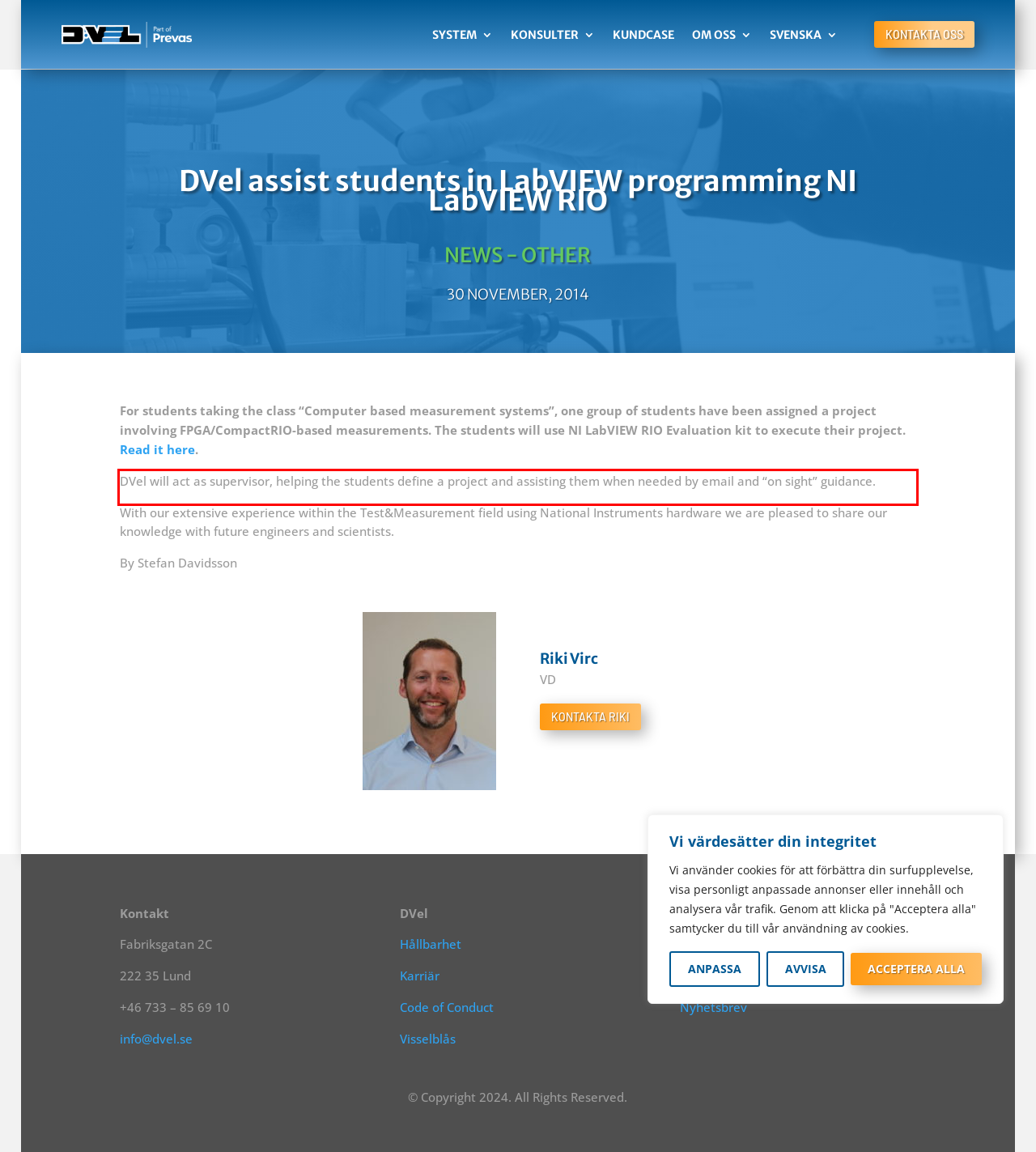You have a screenshot of a webpage with a UI element highlighted by a red bounding box. Use OCR to obtain the text within this highlighted area.

DVel will act as supervisor, helping the students define a project and assisting them when needed by email and “on sight” guidance.